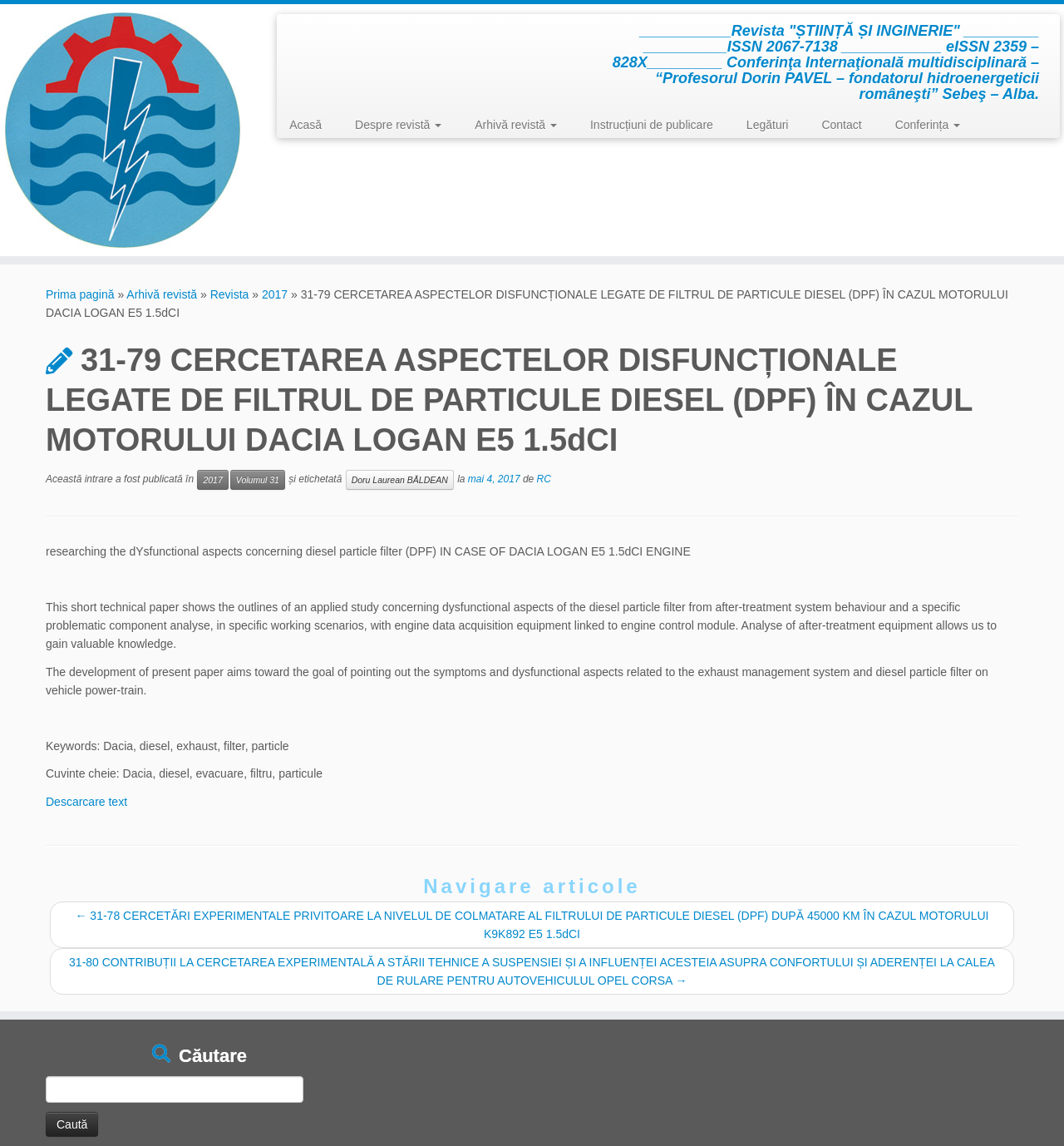What is the language of the article?
Deliver a detailed and extensive answer to the question.

I found the answer by looking at the text of the article, which is written in both Romanian and English. The title and keywords are in Romanian, while the abstract is in English.